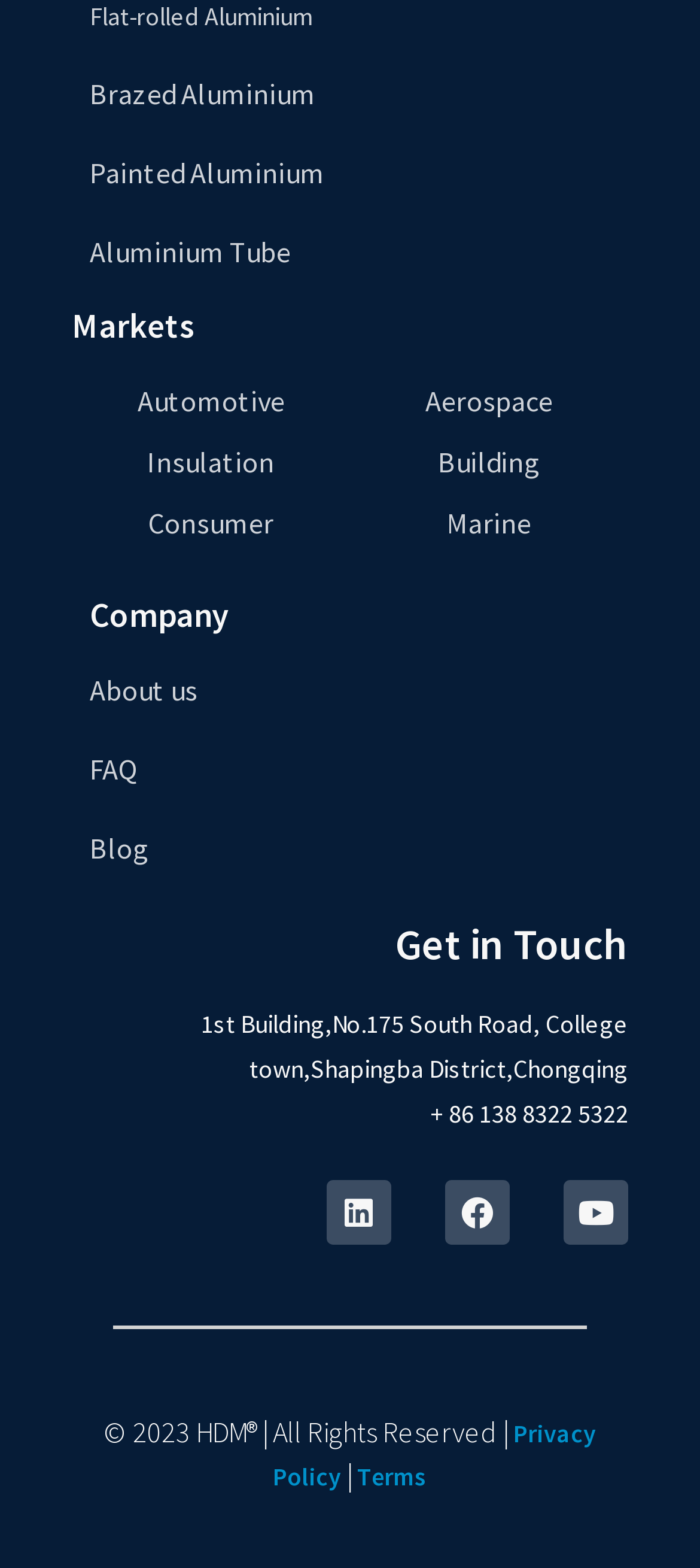Bounding box coordinates are specified in the format (top-left x, top-left y, bottom-right x, bottom-right y). All values are floating point numbers bounded between 0 and 1. Please provide the bounding box coordinate of the region this sentence describes: Terms

[0.51, 0.932, 0.61, 0.952]